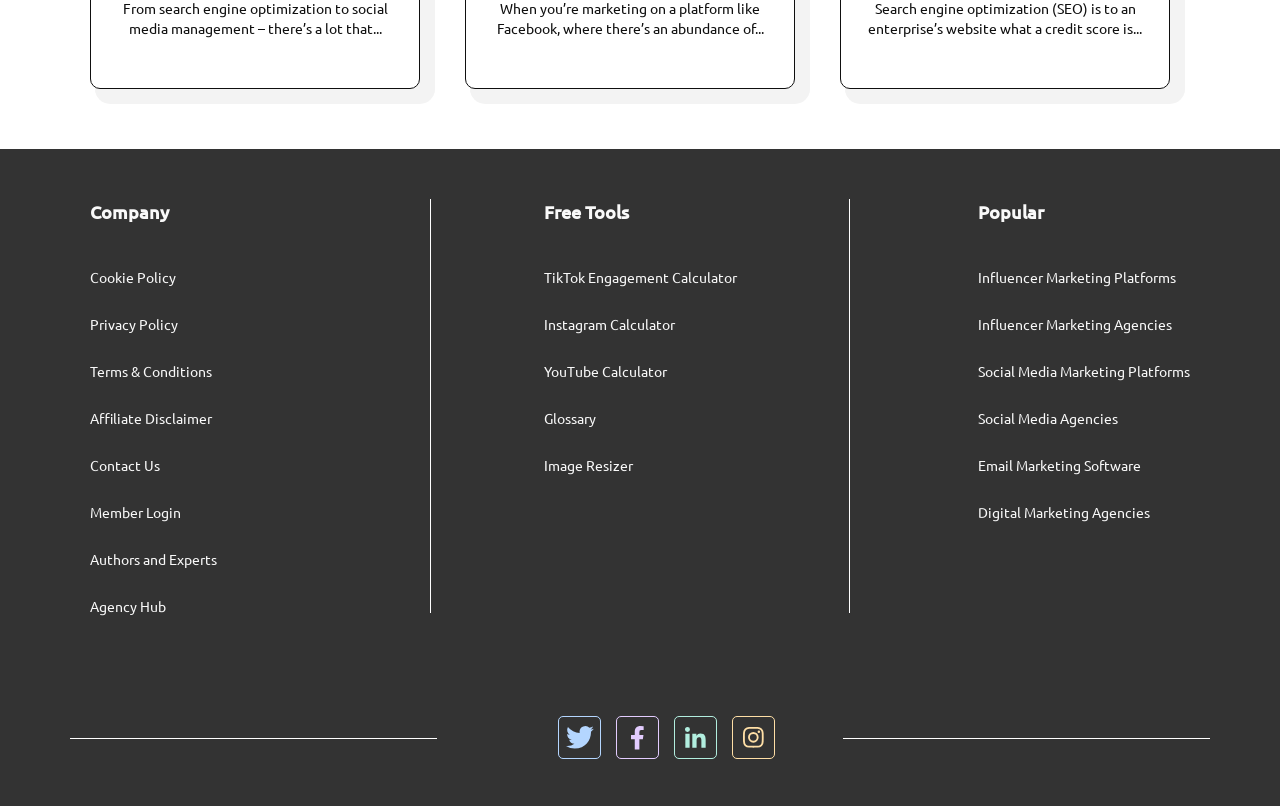Determine the bounding box coordinates of the element's region needed to click to follow the instruction: "Go to Twitter". Provide these coordinates as four float numbers between 0 and 1, formatted as [left, top, right, bottom].

[0.436, 0.924, 0.47, 0.946]